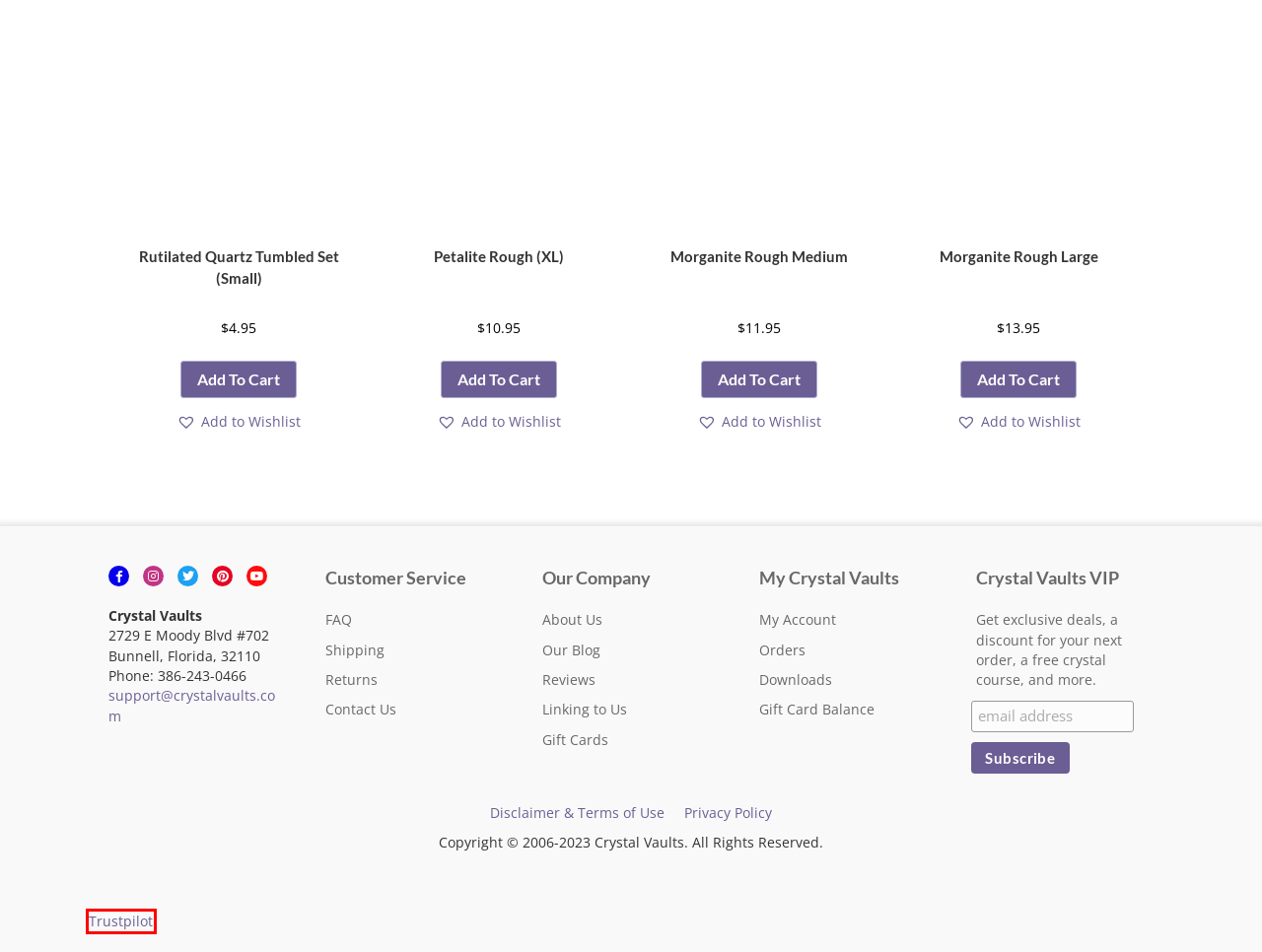You have a screenshot of a webpage with a red rectangle bounding box around a UI element. Choose the best description that matches the new page after clicking the element within the bounding box. The candidate descriptions are:
A. Petalite Rough (XL) - Crystal Vaults
B. Crystal Vaults Reviews | Read Customer Service Reviews of crystalvaults.com
C. About Us - Crystal Vaults
D. Privacy Policy - Crystal Vaults
E. Our Return Policy - Crystal Vaults
F. Crystal Vaults Reviews - Crystal Vaults
G. Contact Us - Crystal Vaults
H. Check Gift Card Balance - Crystal Vaults

B